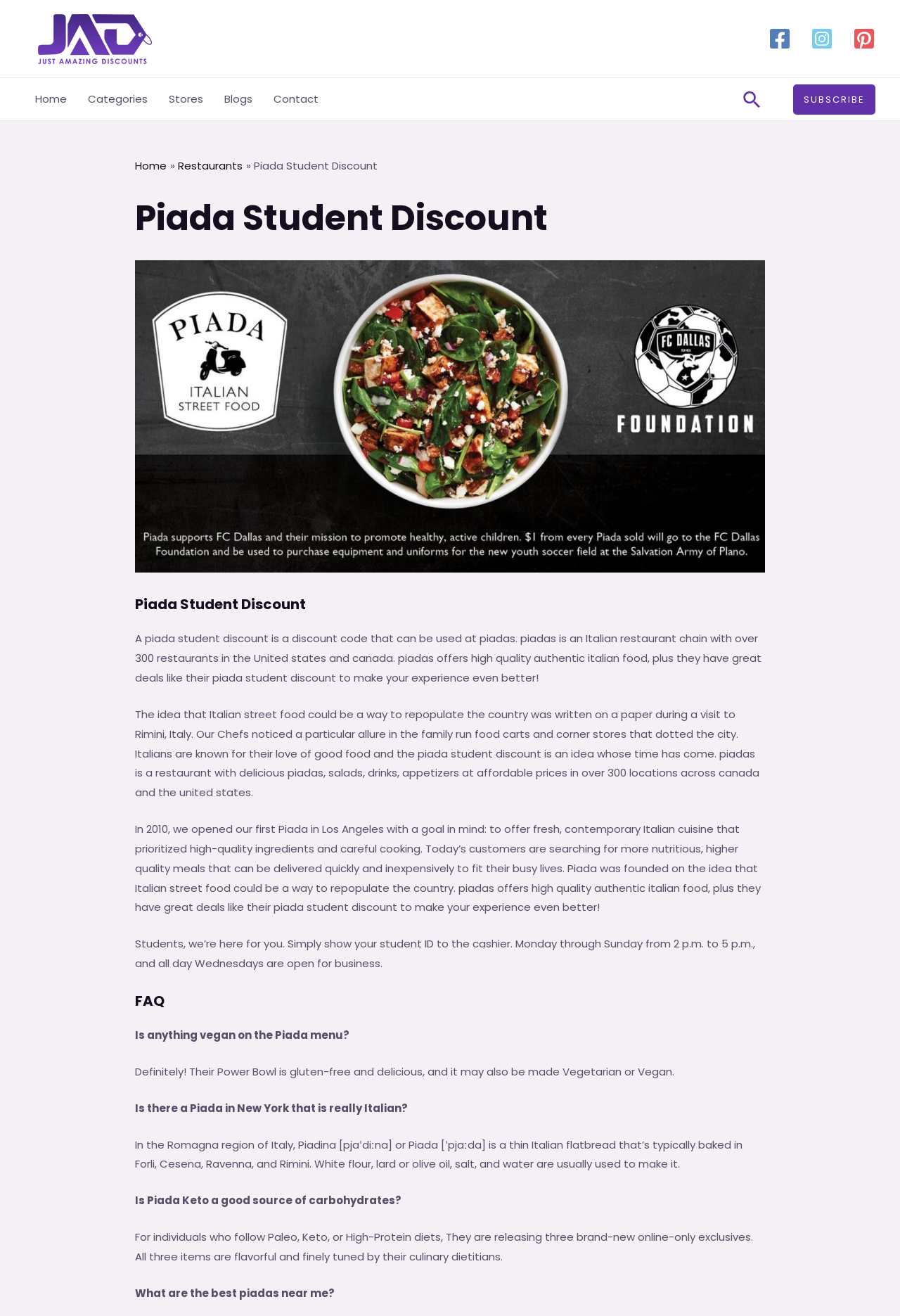Please pinpoint the bounding box coordinates for the region I should click to adhere to this instruction: "Search for something".

[0.826, 0.067, 0.846, 0.089]